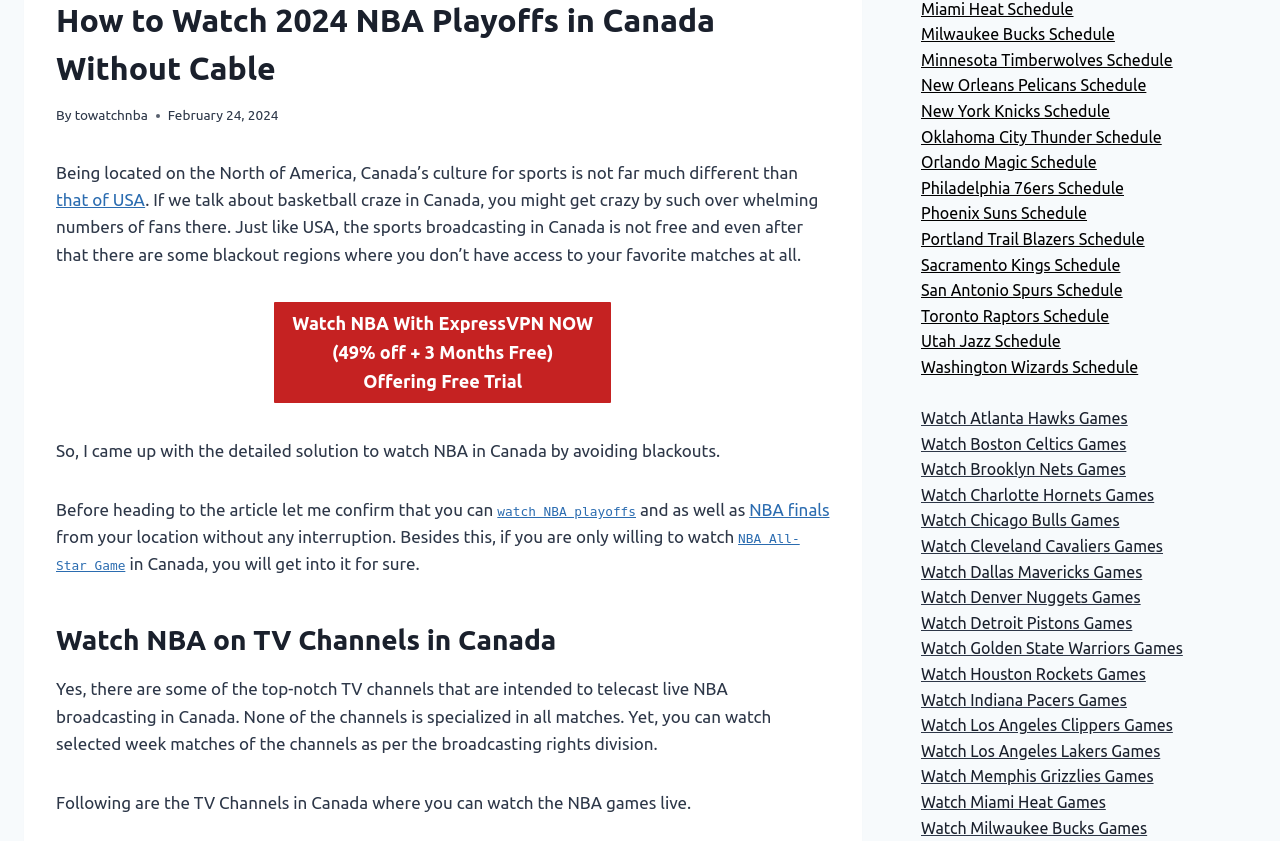Given the description of a UI element: "Watch Los Angeles Clippers Games", identify the bounding box coordinates of the matching element in the webpage screenshot.

[0.72, 0.852, 0.916, 0.873]